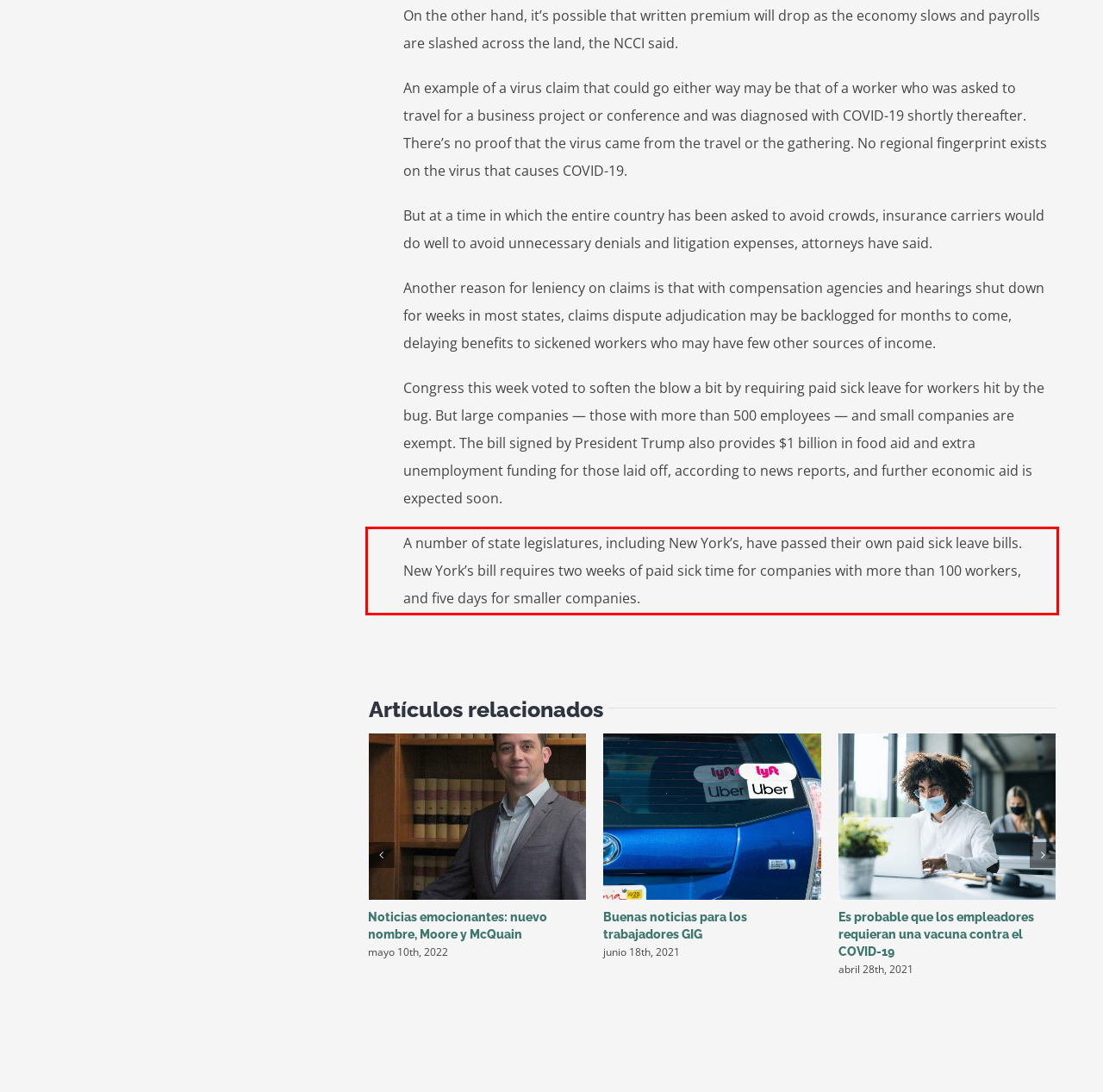The screenshot you have been given contains a UI element surrounded by a red rectangle. Use OCR to read and extract the text inside this red rectangle.

A number of state legislatures, including New York’s, have passed their own paid sick leave bills. New York’s bill requires two weeks of paid sick time for companies with more than 100 workers, and five days for smaller companies.